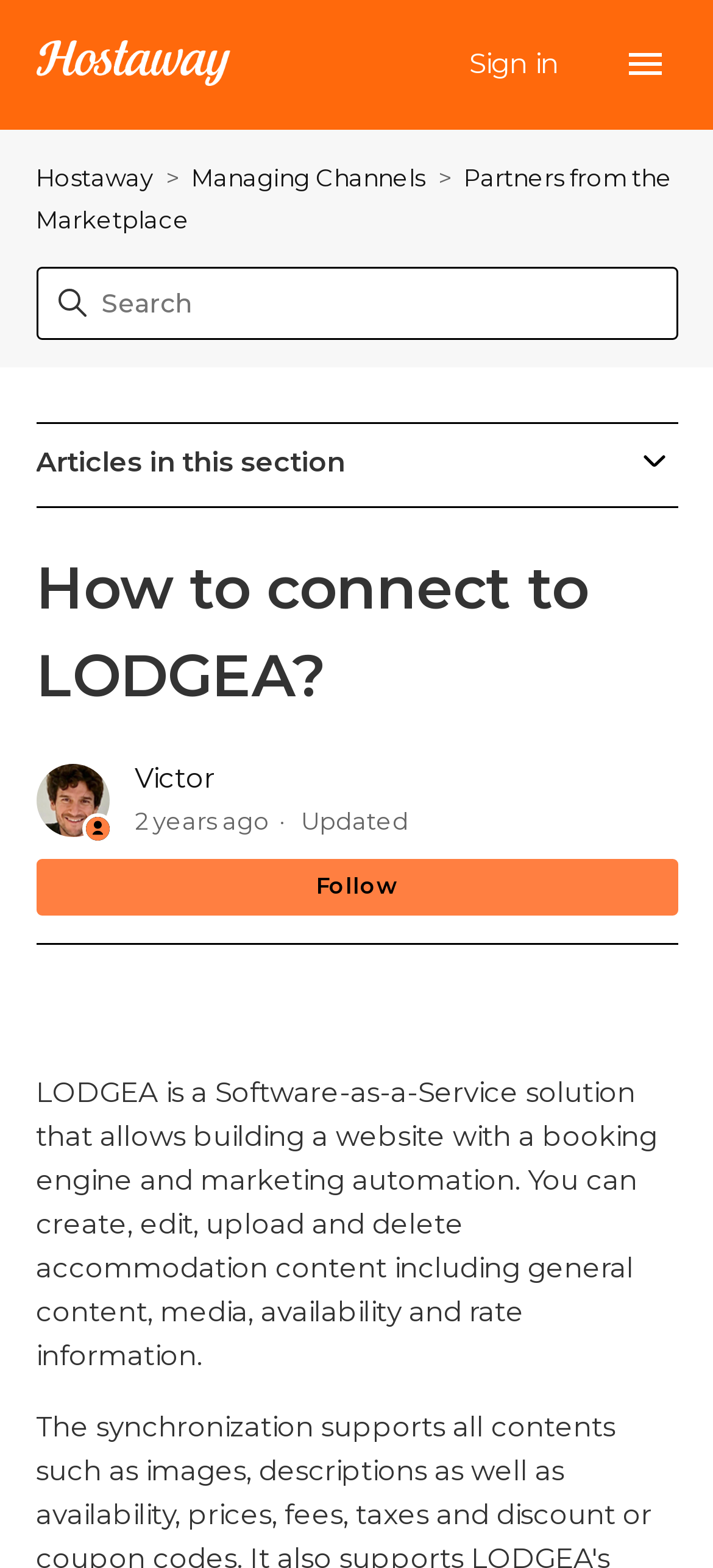Please specify the bounding box coordinates of the area that should be clicked to accomplish the following instruction: "Sign in". The coordinates should consist of four float numbers between 0 and 1, i.e., [left, top, right, bottom].

[0.632, 0.029, 0.819, 0.052]